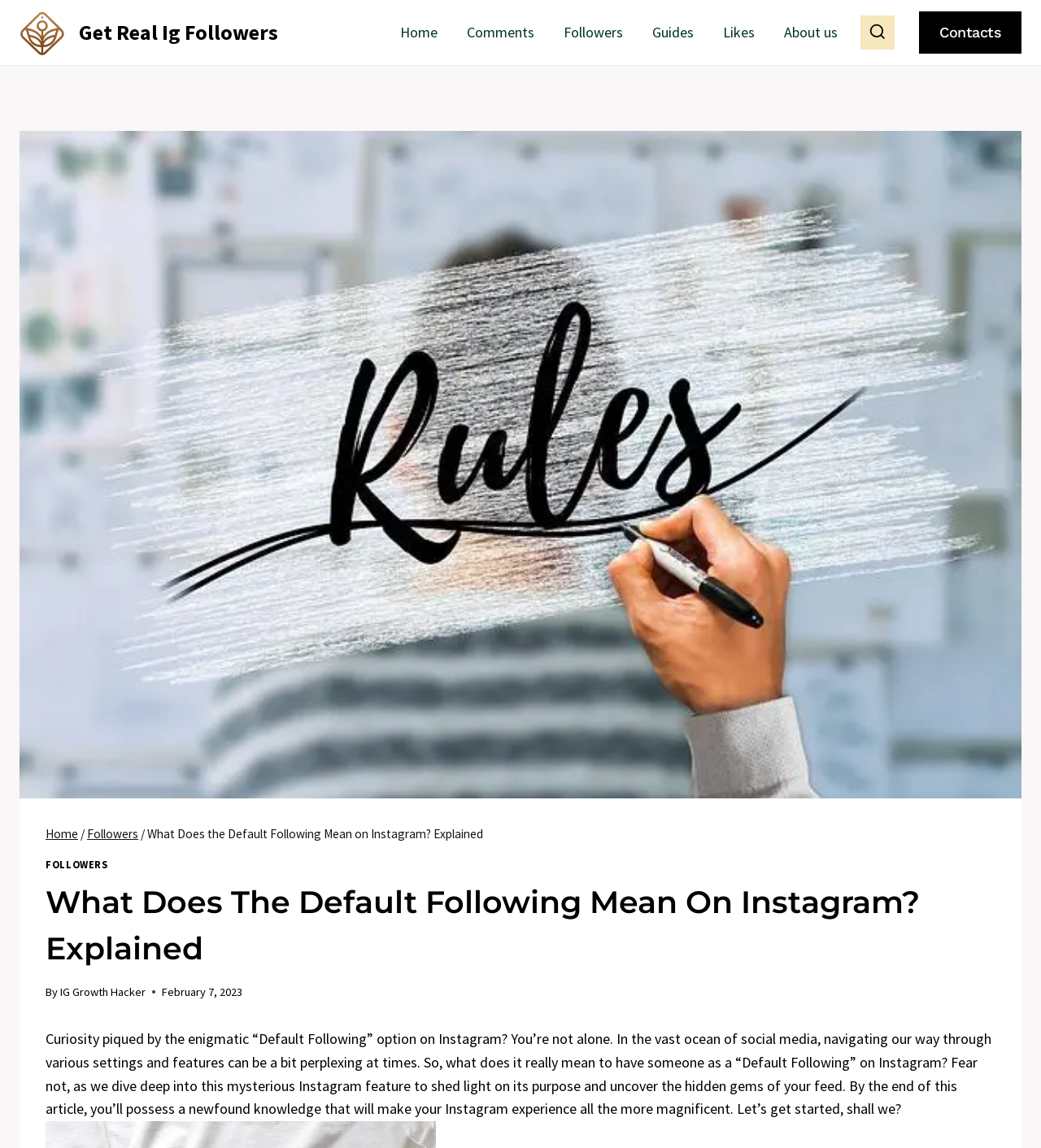What is the date of this article?
Utilize the information in the image to give a detailed answer to the question.

The date of this article can be found by looking at the text near the top of the page, where it says the date in the format 'Month Day, Year', which is 'February 7, 2023'.